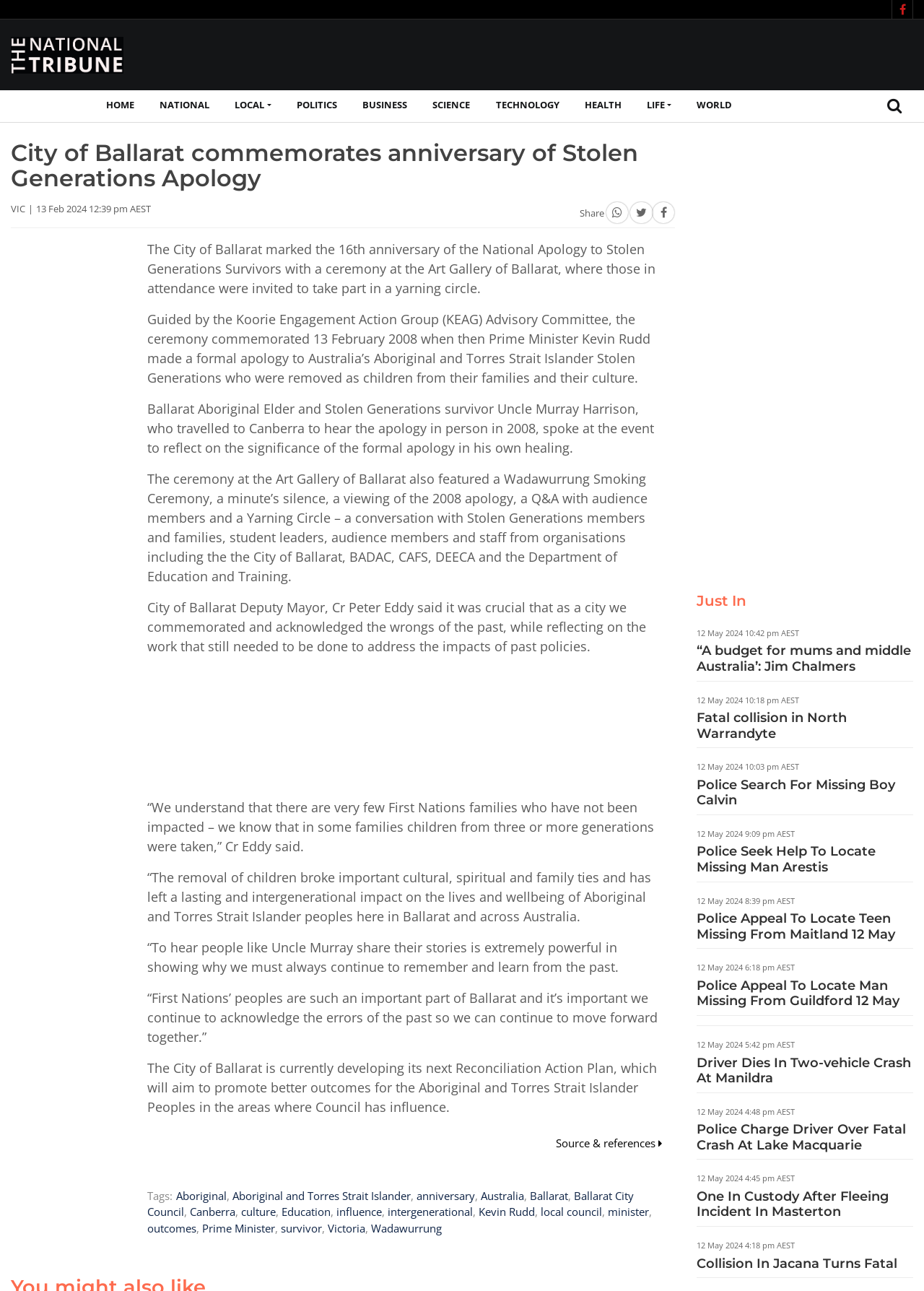Using the information in the image, give a detailed answer to the following question: What is the anniversary commemorated by the City of Ballarat?

The answer can be found in the article's content, where it is mentioned that 'The City of Ballarat marked the 16th anniversary of the National Apology to Stolen Generations Survivors with a ceremony at the Art Gallery of Ballarat...'